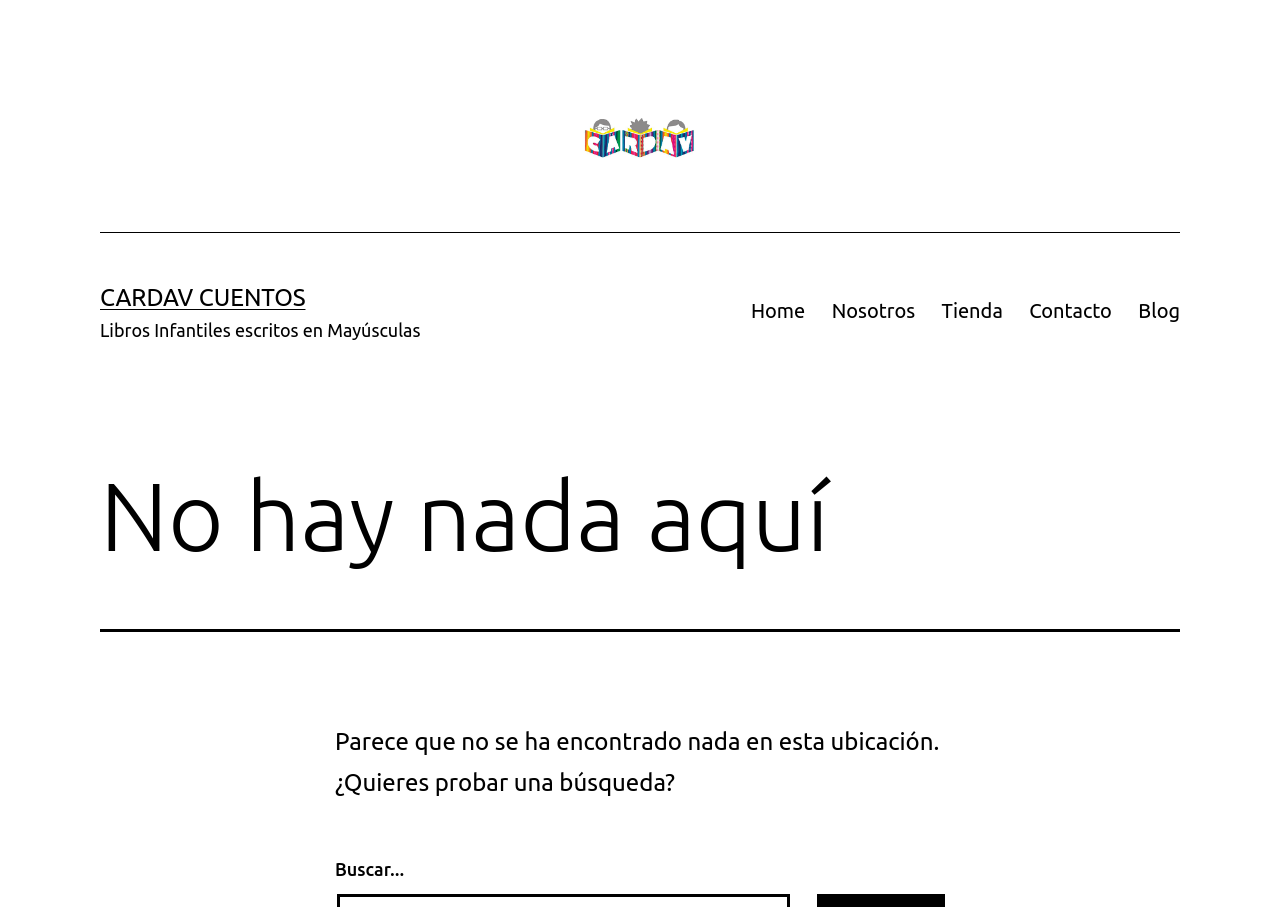What is the name of the website?
Kindly give a detailed and elaborate answer to the question.

The name of the website can be found in the top-left corner of the webpage, where it is written as 'CarDav Cuentos' in a link format.